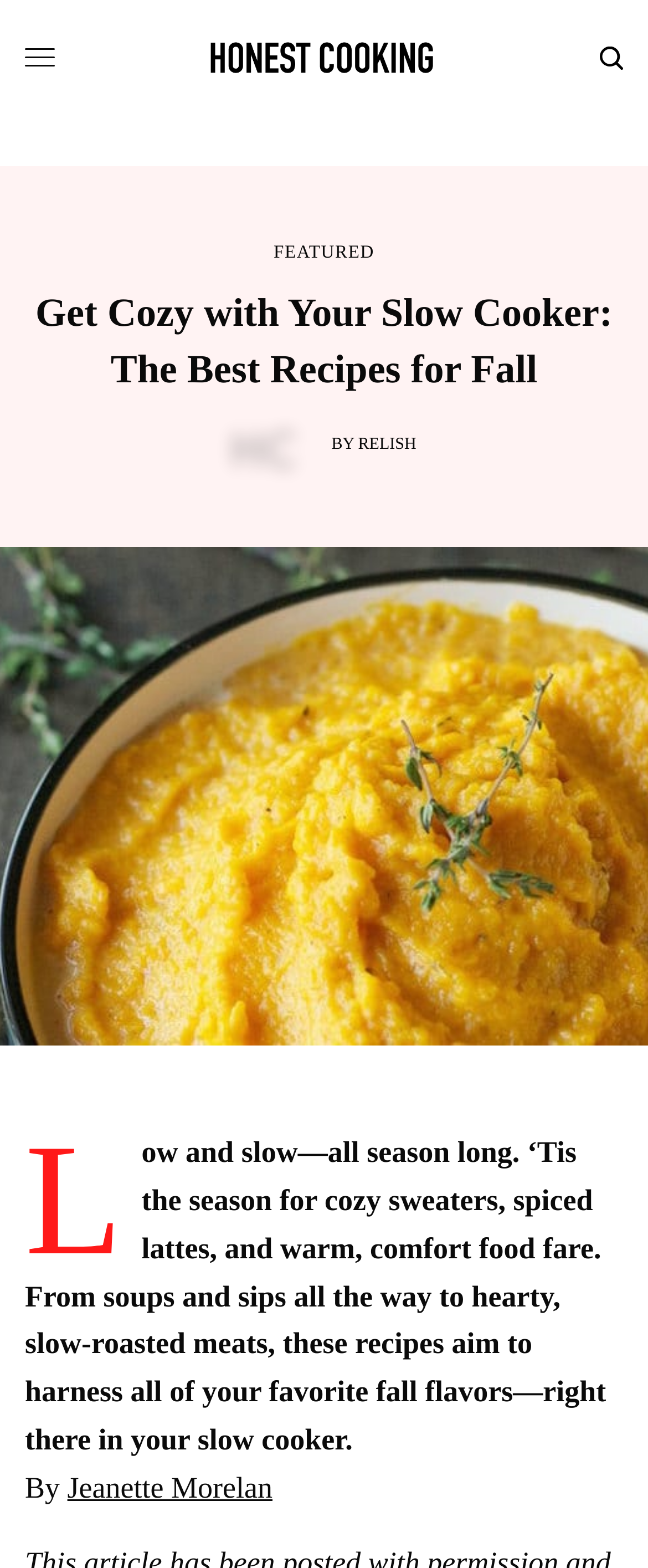Refer to the image and provide a thorough answer to this question:
Who is the author of the article?

The author of the article is mentioned at the bottom of the webpage, where it says 'By Jeanette Morelan'.